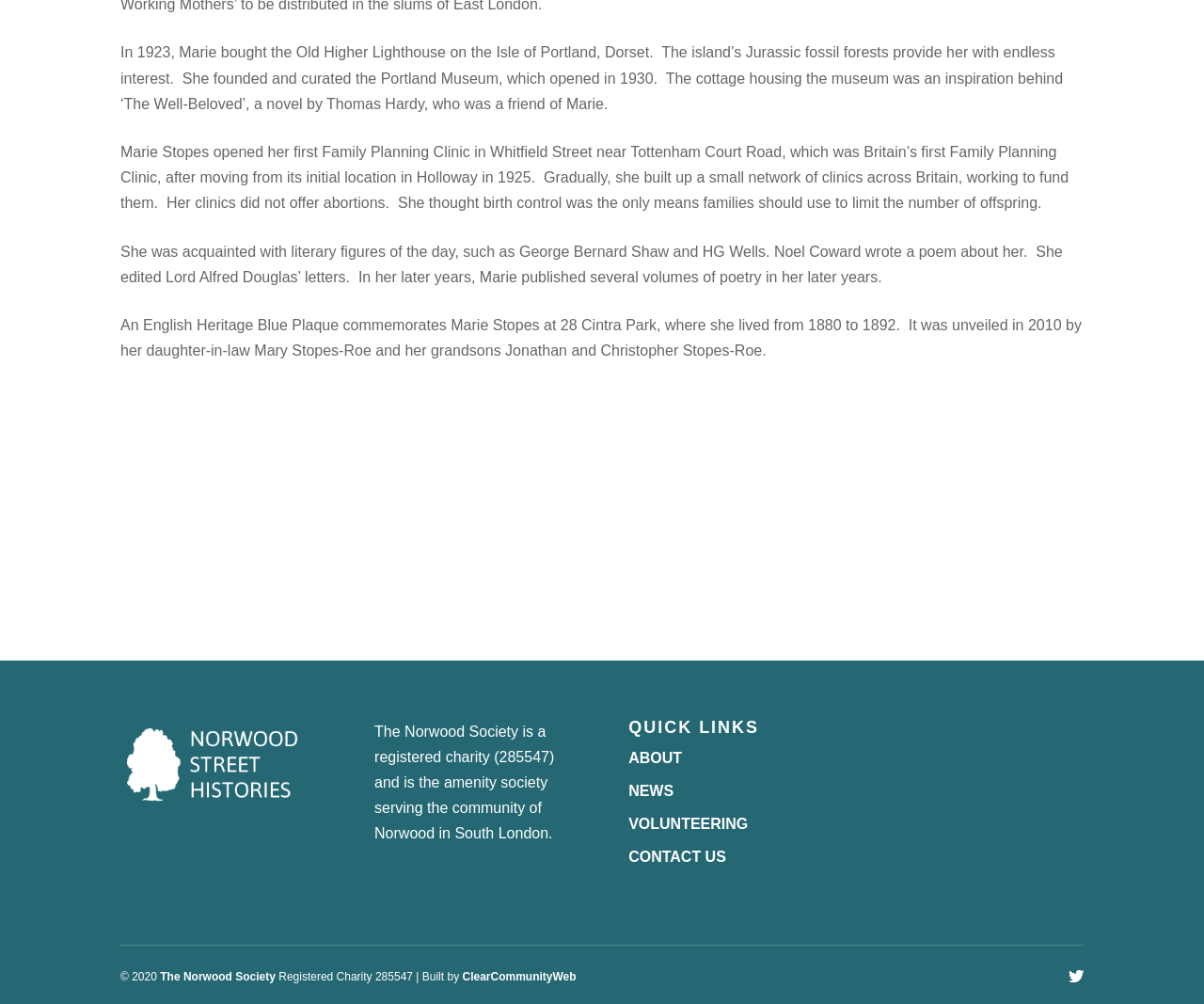What is the location of the English Heritage Blue Plaque commemorating Marie Stopes?
Please ensure your answer to the question is detailed and covers all necessary aspects.

According to the text, the English Heritage Blue Plaque commemorating Marie Stopes is located at 28 Cintra Park, where she lived from 1880 to 1892. This information is found in the fourth StaticText element, which describes the plaque.